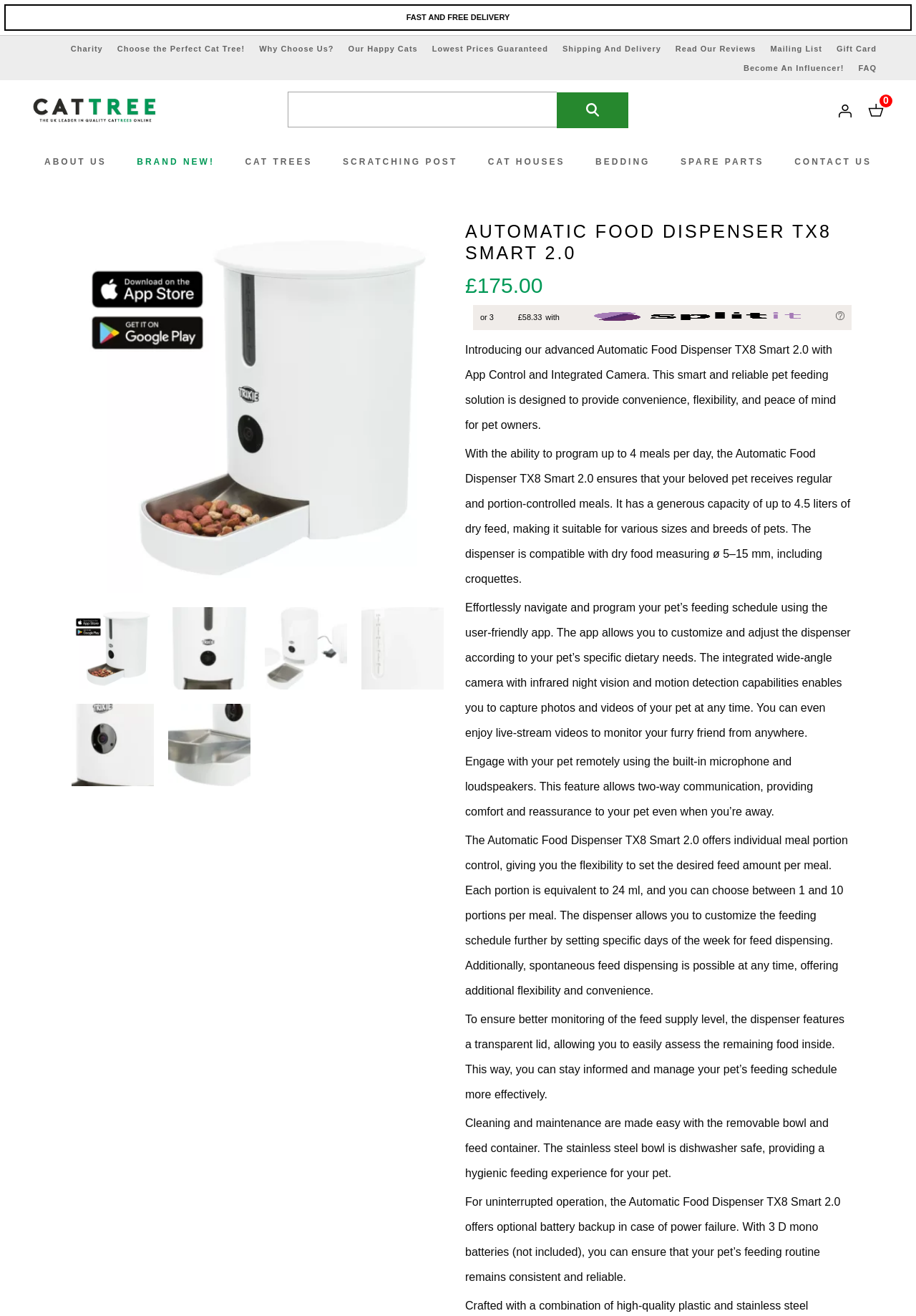What is the purpose of the 'Search' button?
Carefully analyze the image and provide a detailed answer to the question.

I inferred the purpose of the 'Search' button by looking at its location and the surrounding elements, specifically the textbox with the label 'Search' which suggests that the button is used to search for products on the website.